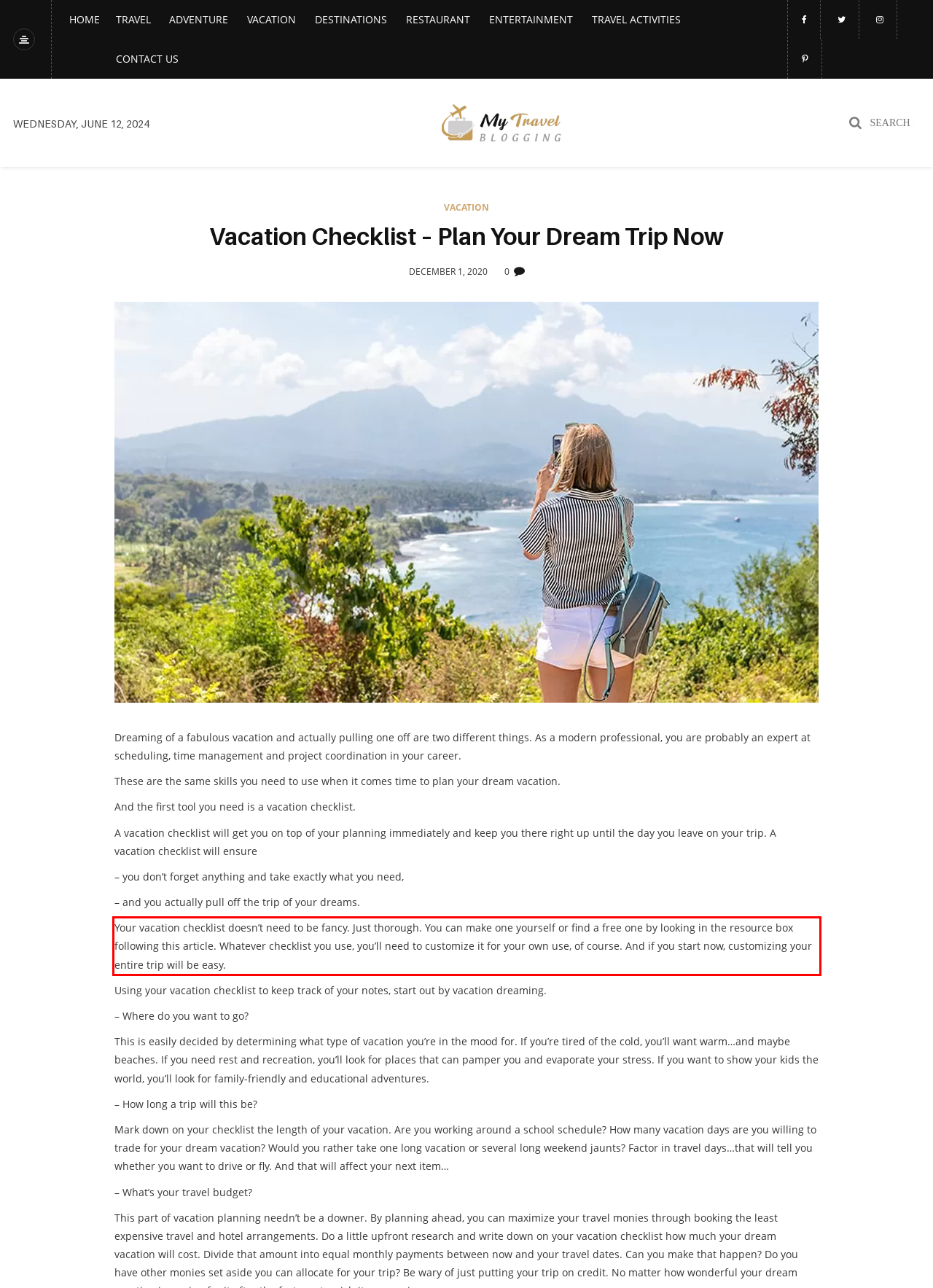You are given a screenshot showing a webpage with a red bounding box. Perform OCR to capture the text within the red bounding box.

Your vacation checklist doesn’t need to be fancy. Just thorough. You can make one yourself or find a free one by looking in the resource box following this article. Whatever checklist you use, you’ll need to customize it for your own use, of course. And if you start now, customizing your entire trip will be easy.